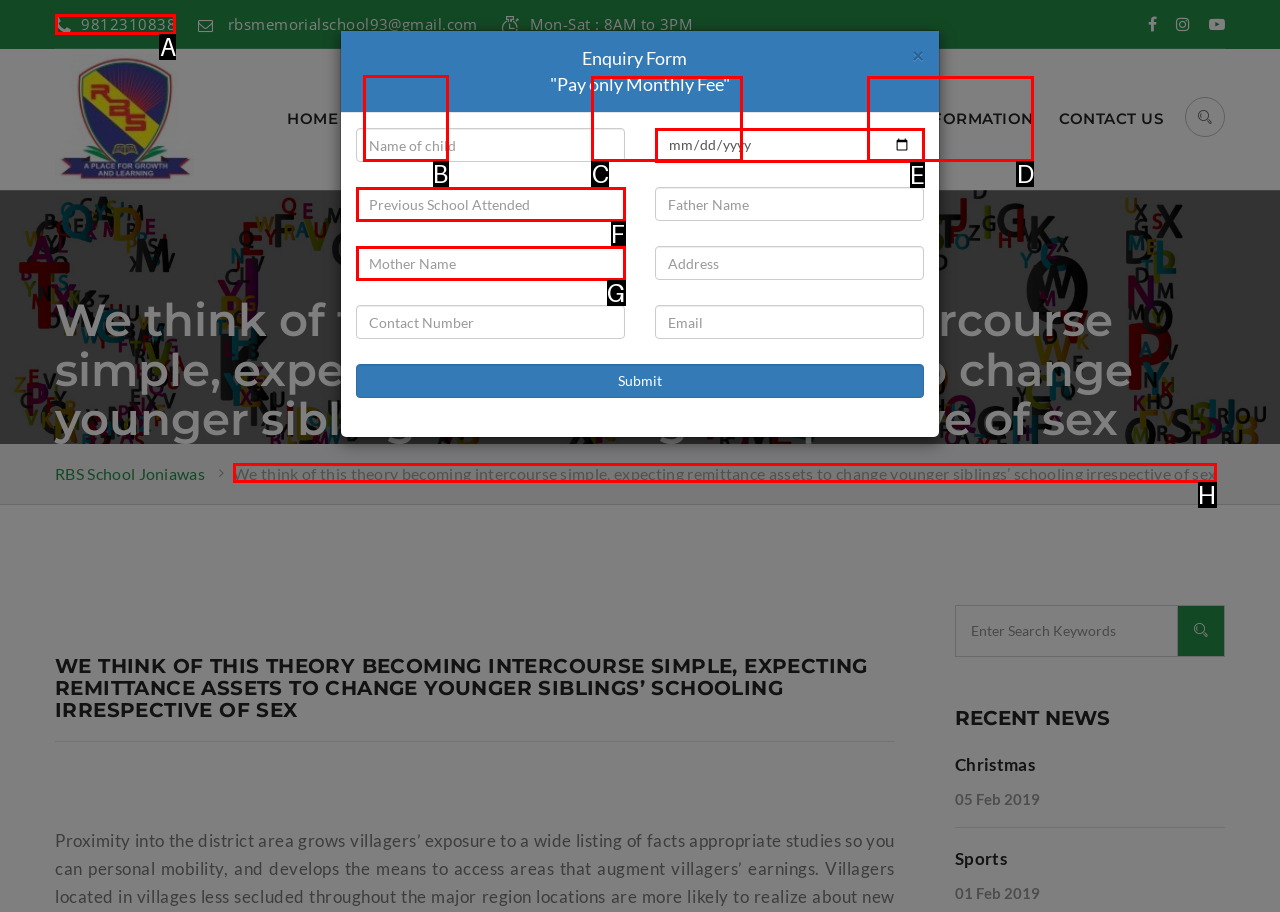Specify which UI element should be clicked to accomplish the task: Click the ABOUT US button. Answer with the letter of the correct choice.

B